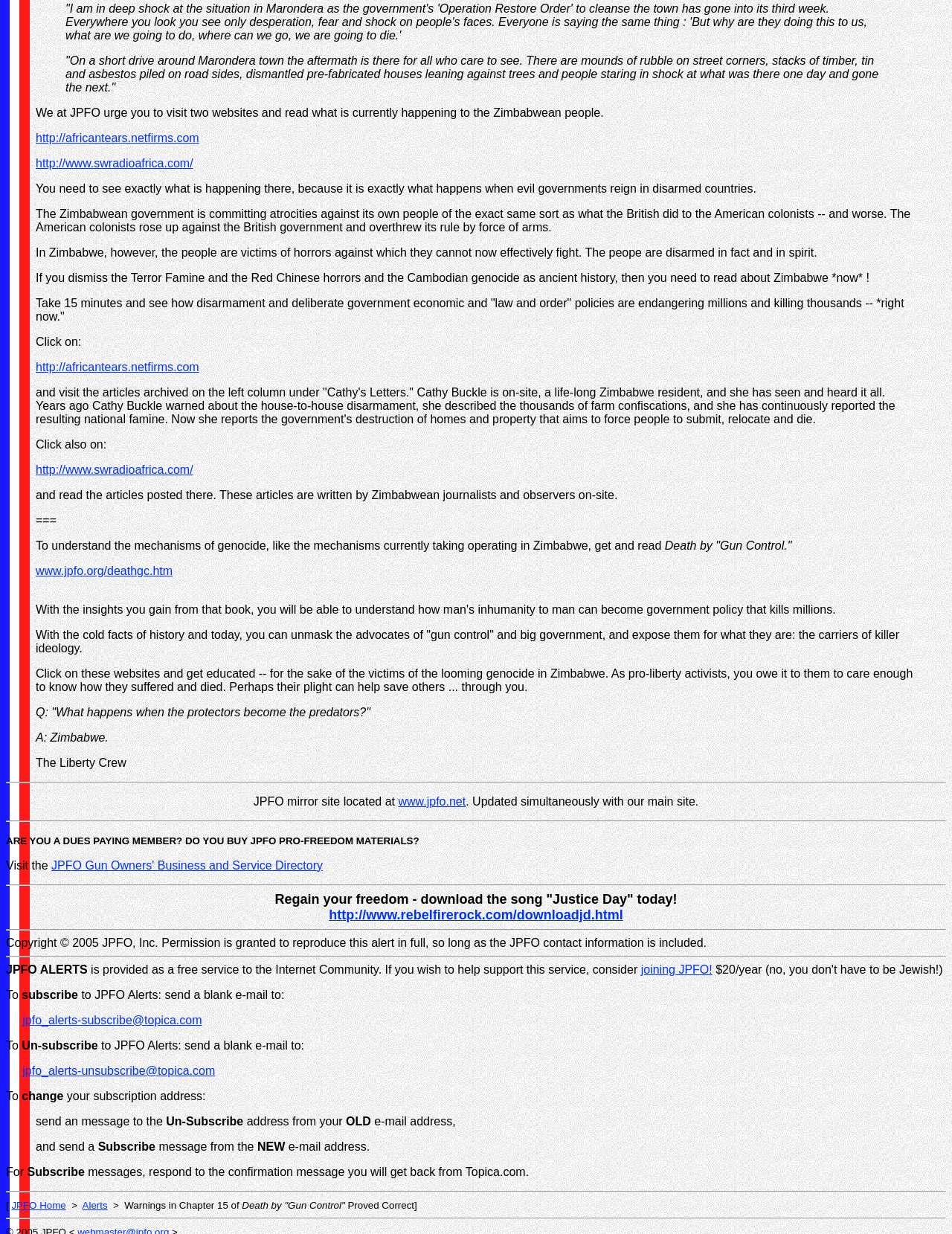Identify the bounding box coordinates for the UI element described as follows: http://africantears.netfirms.com. Use the format (top-left x, top-left y, bottom-right x, bottom-right y) and ensure all values are floating point numbers between 0 and 1.

[0.038, 0.107, 0.209, 0.117]